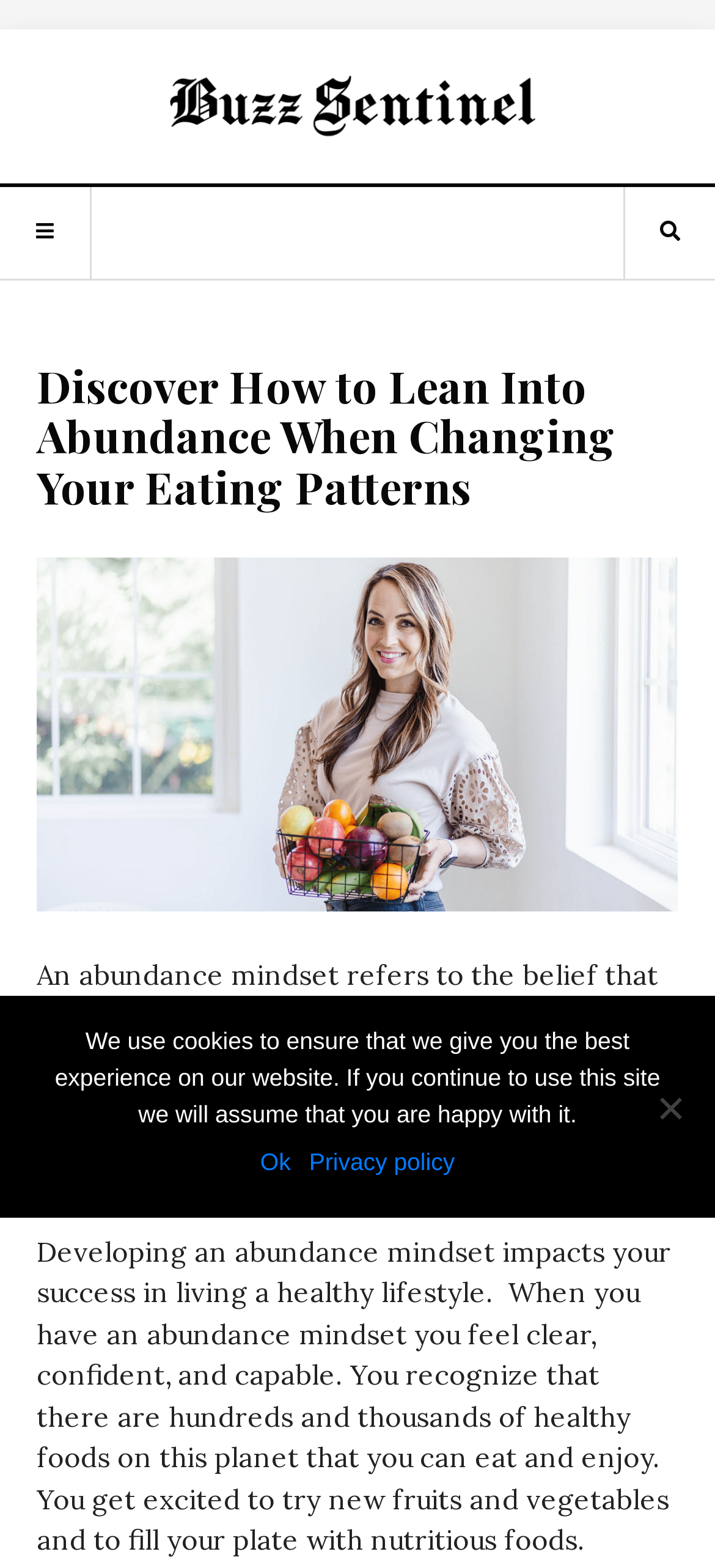Determine which piece of text is the heading of the webpage and provide it.

Discover How to Lean Into Abundance When Changing Your Eating Patterns